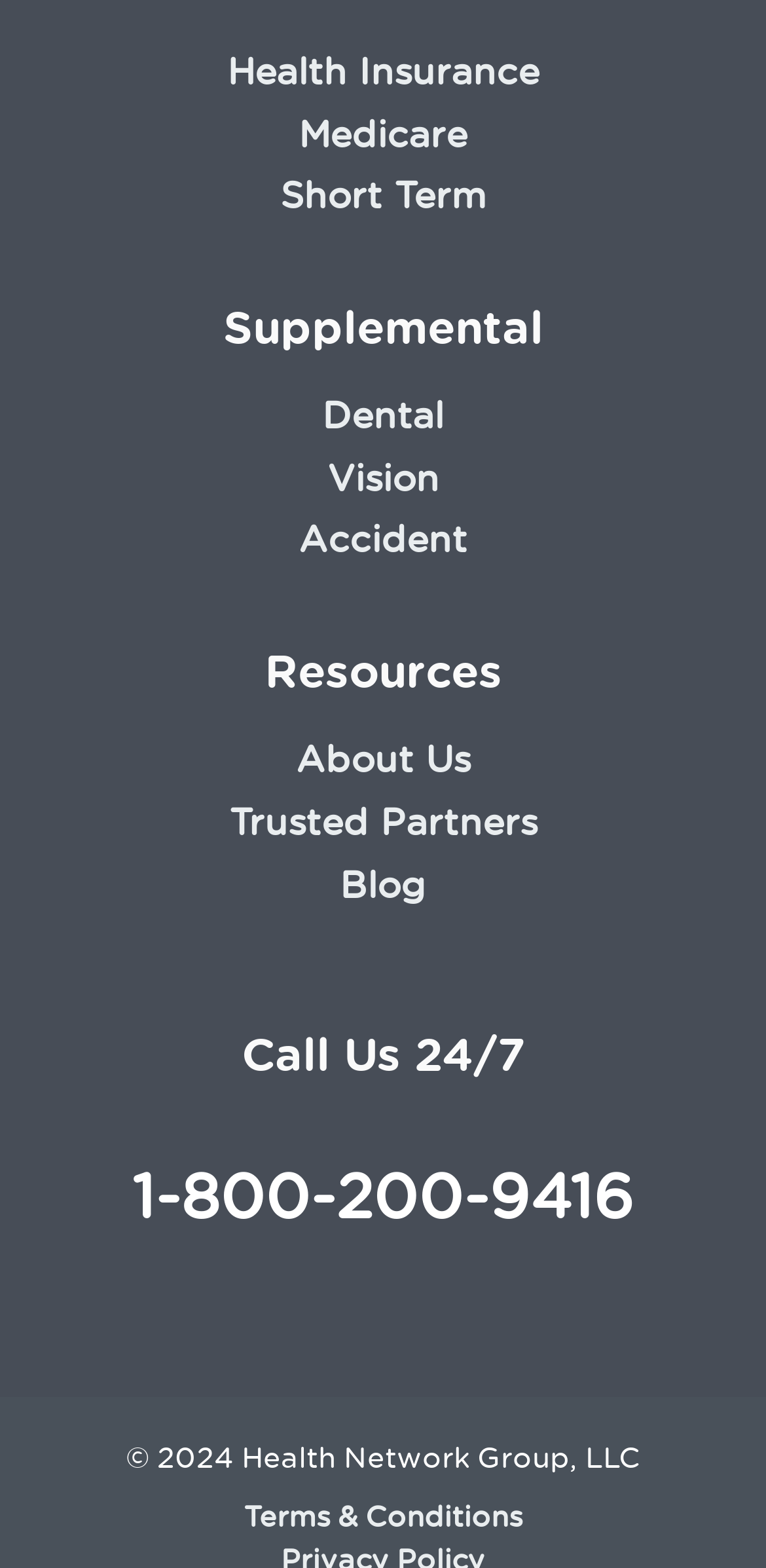Answer the following inquiry with a single word or phrase:
What is the last link on the webpage?

Terms & Conditions